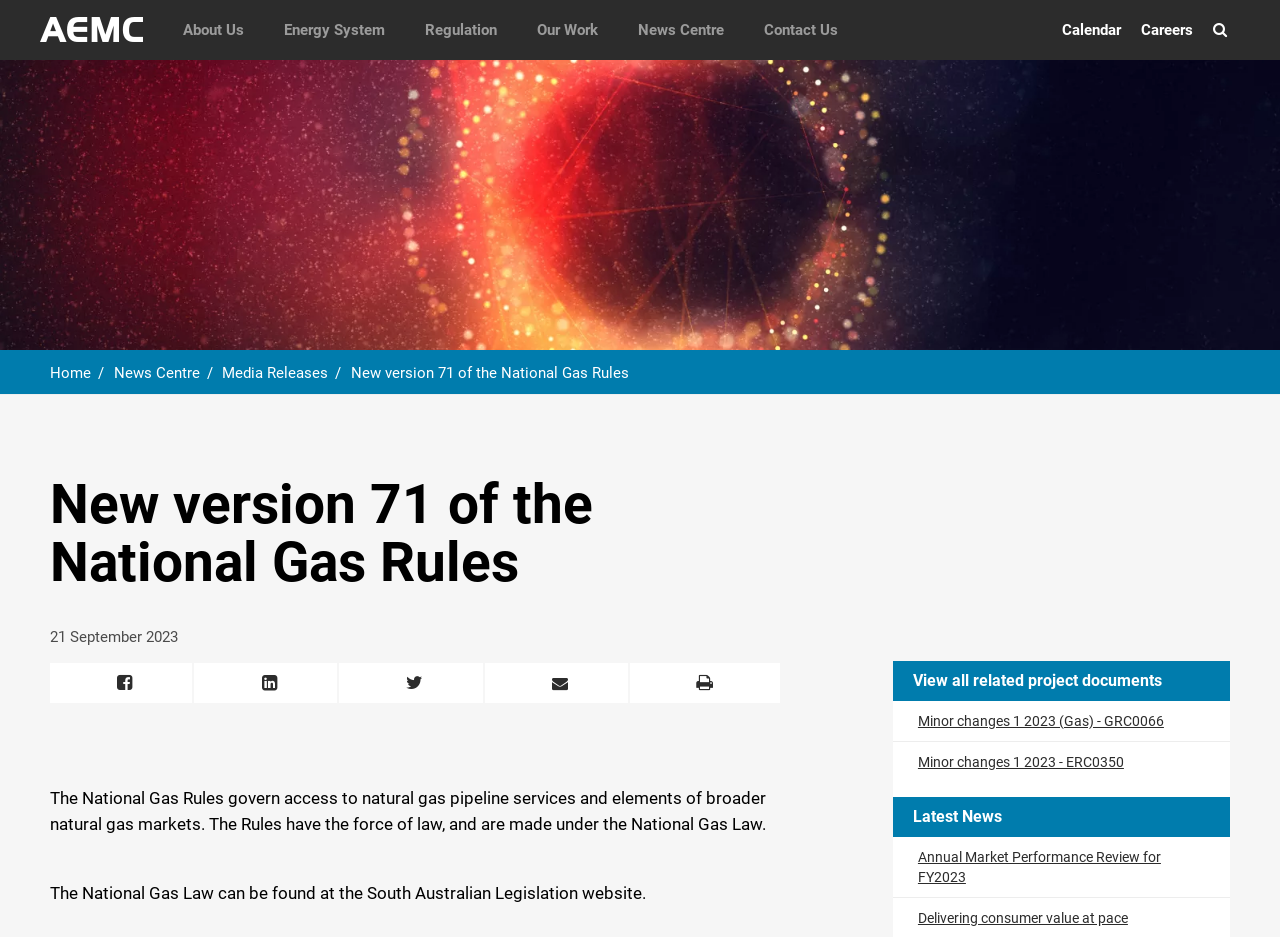Construct a thorough caption encompassing all aspects of the webpage.

The webpage is about the new version 71 of the National Gas Rules. At the top left corner, there is an AEMC logo, accompanied by a row of navigation links, including "About Us", "Energy System", "Regulation", "Our Work", "News Centre", "Contact Us", "Calendar", "Careers", and "Search". 

Below the navigation links, there is a breadcrumb navigation section, which displays the current page's location in the website's hierarchy. The breadcrumb navigation shows the path from "Home" to "News Centre" to "Media Releases" and finally to the current page, "New version 71 of the National Gas Rules".

The main content of the webpage is divided into several sections. The first section is a heading that repeats the title "New version 71 of the National Gas Rules". Below the heading, there is a date "21 September 2023". 

The next section provides a brief description of the National Gas Rules, explaining that they govern access to natural gas pipeline services and elements of broader natural gas markets. There is also a note that the National Gas Law can be found on the South Australian Legislation website.

Following this section, there is a link to "View all related project documents". Below this link, there are three links to specific project documents, including "Minor changes 1 2023 (Gas) - GRC0066", "Minor changes 1 2023 - ERC0350", and "Annual Market Performance Review for FY2023". 

Finally, there is a section labeled "Latest News", which includes two links to news articles, "Delivering consumer value at pace" and another one.